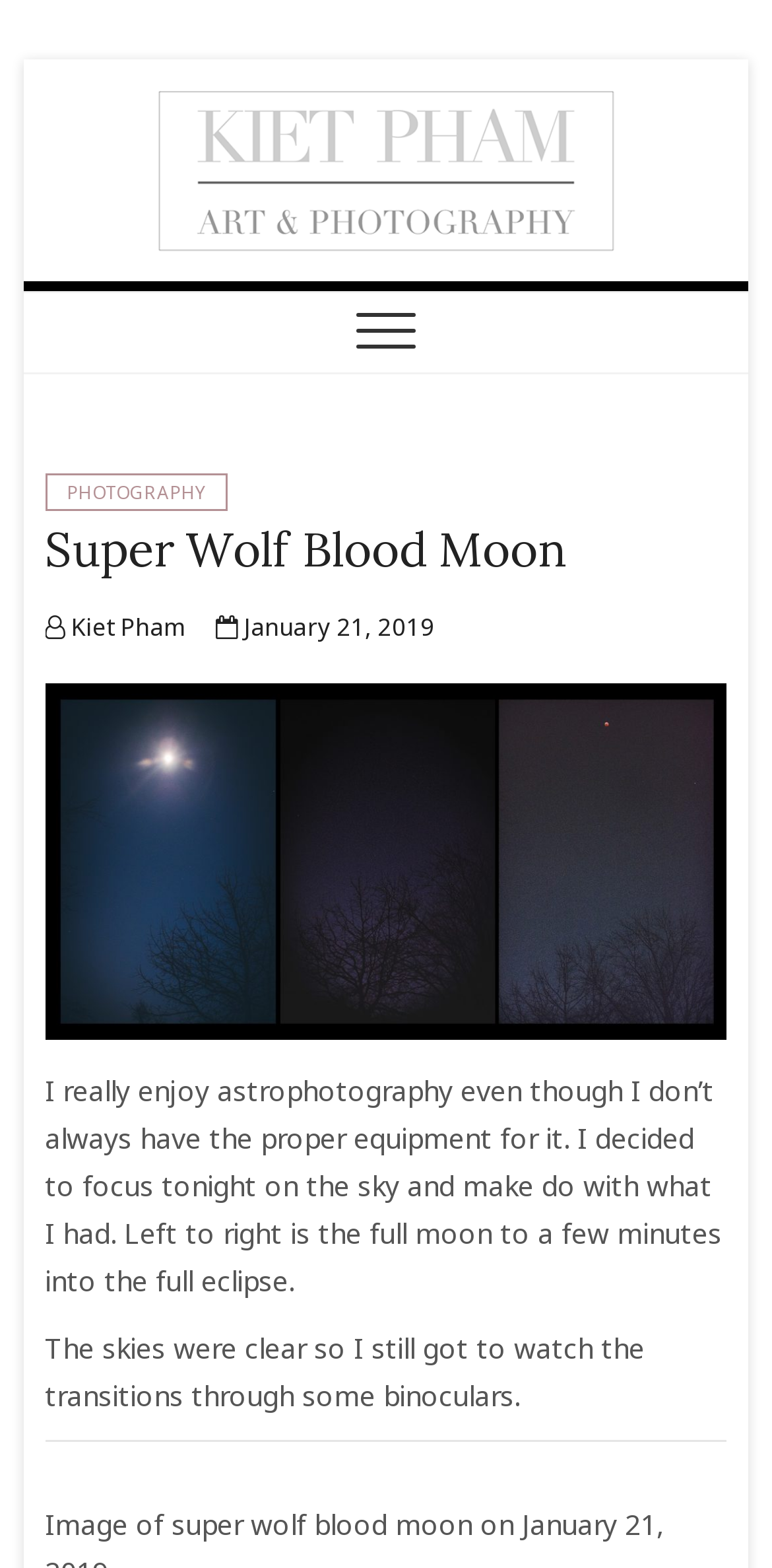Locate the bounding box for the described UI element: "Photography". Ensure the coordinates are four float numbers between 0 and 1, formatted as [left, top, right, bottom].

[0.058, 0.302, 0.295, 0.326]